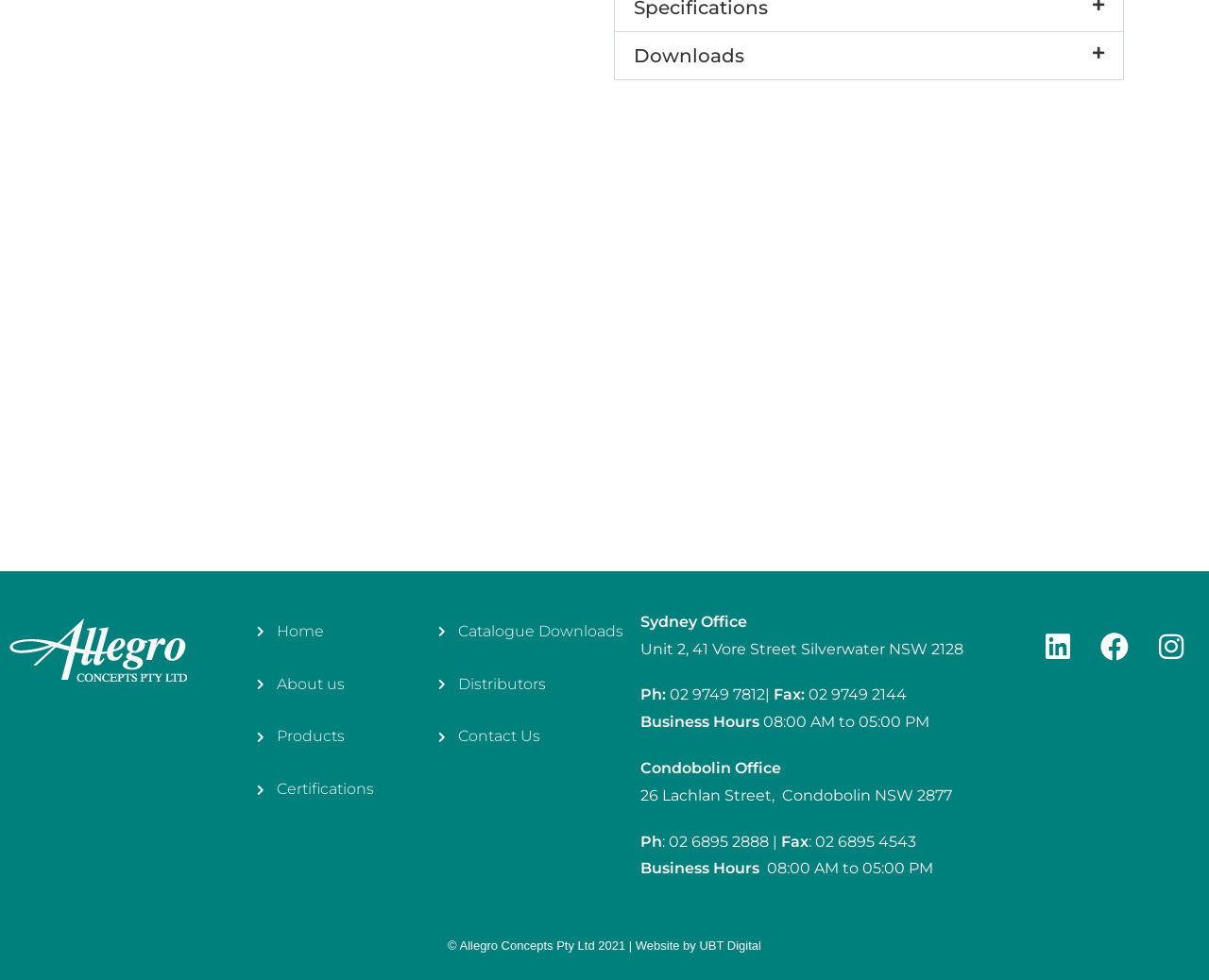Can you identify the bounding box coordinates of the clickable region needed to carry out this instruction: 'Contact 'May' via email'? The coordinates should be four float numbers within the range of 0 to 1, stated as [left, top, right, bottom].

None